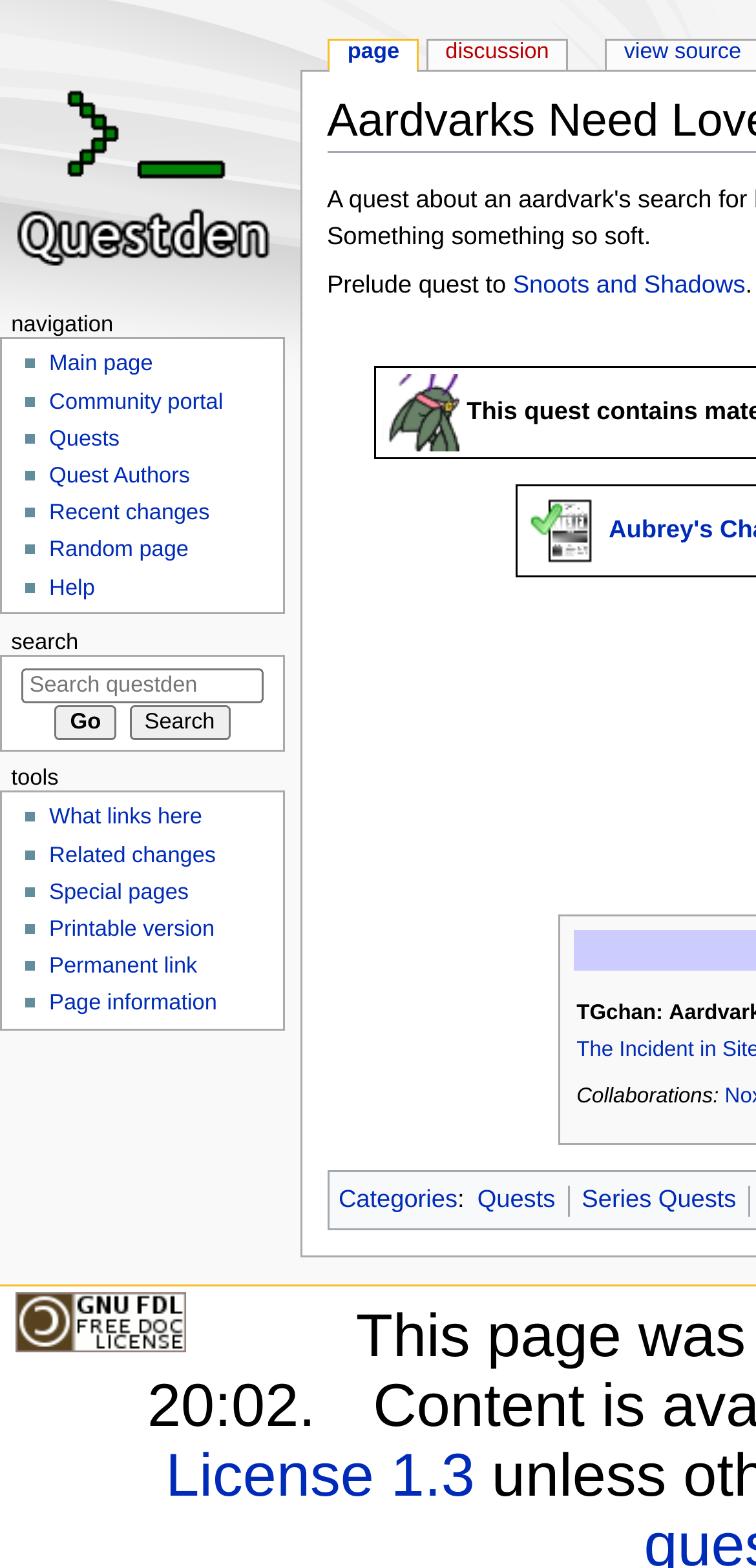Locate the headline of the webpage and generate its content.

Aardvarks Need Love